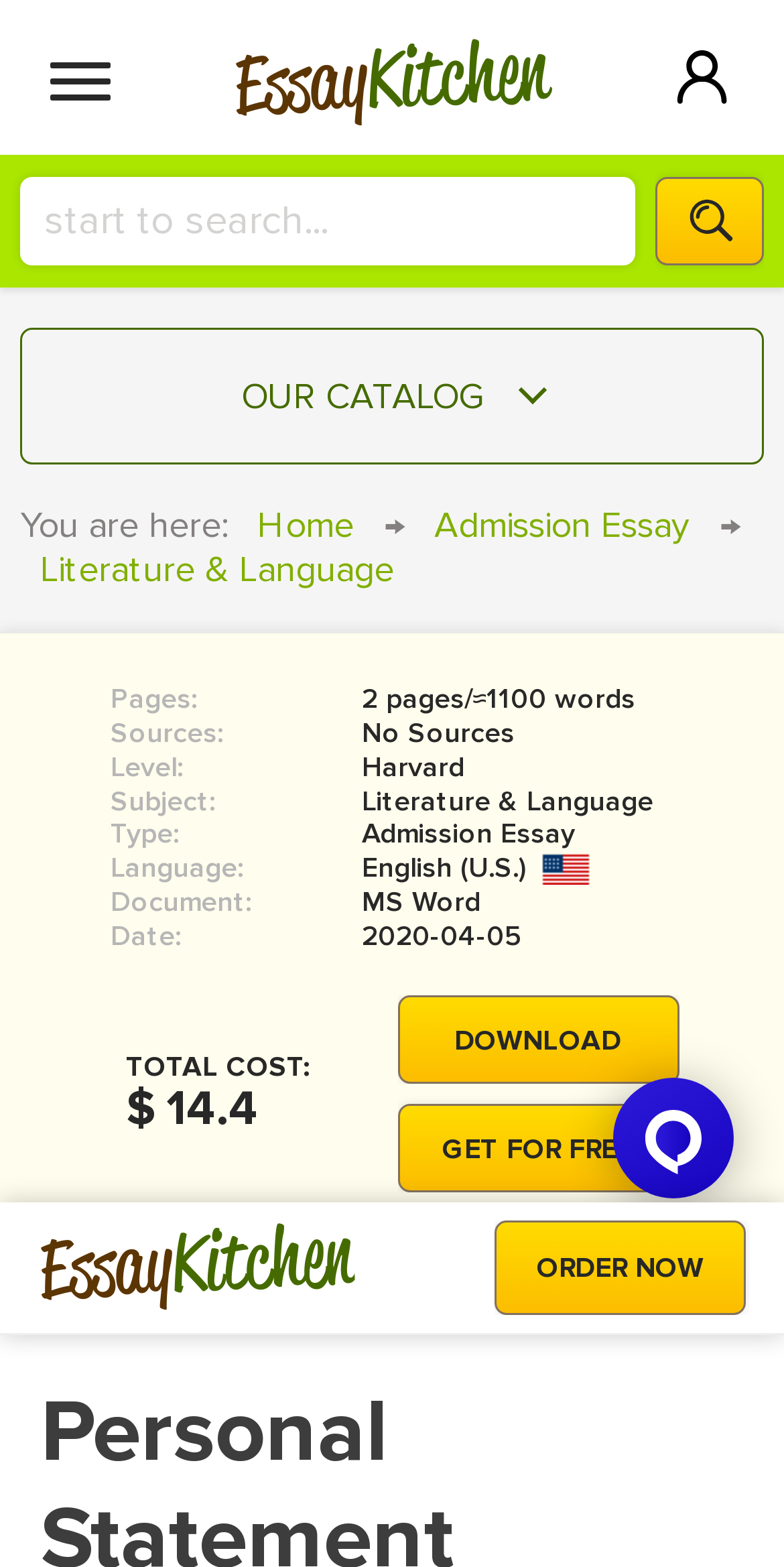Please locate the bounding box coordinates of the region I need to click to follow this instruction: "Hire a writer".

[0.0, 0.1, 1.0, 0.203]